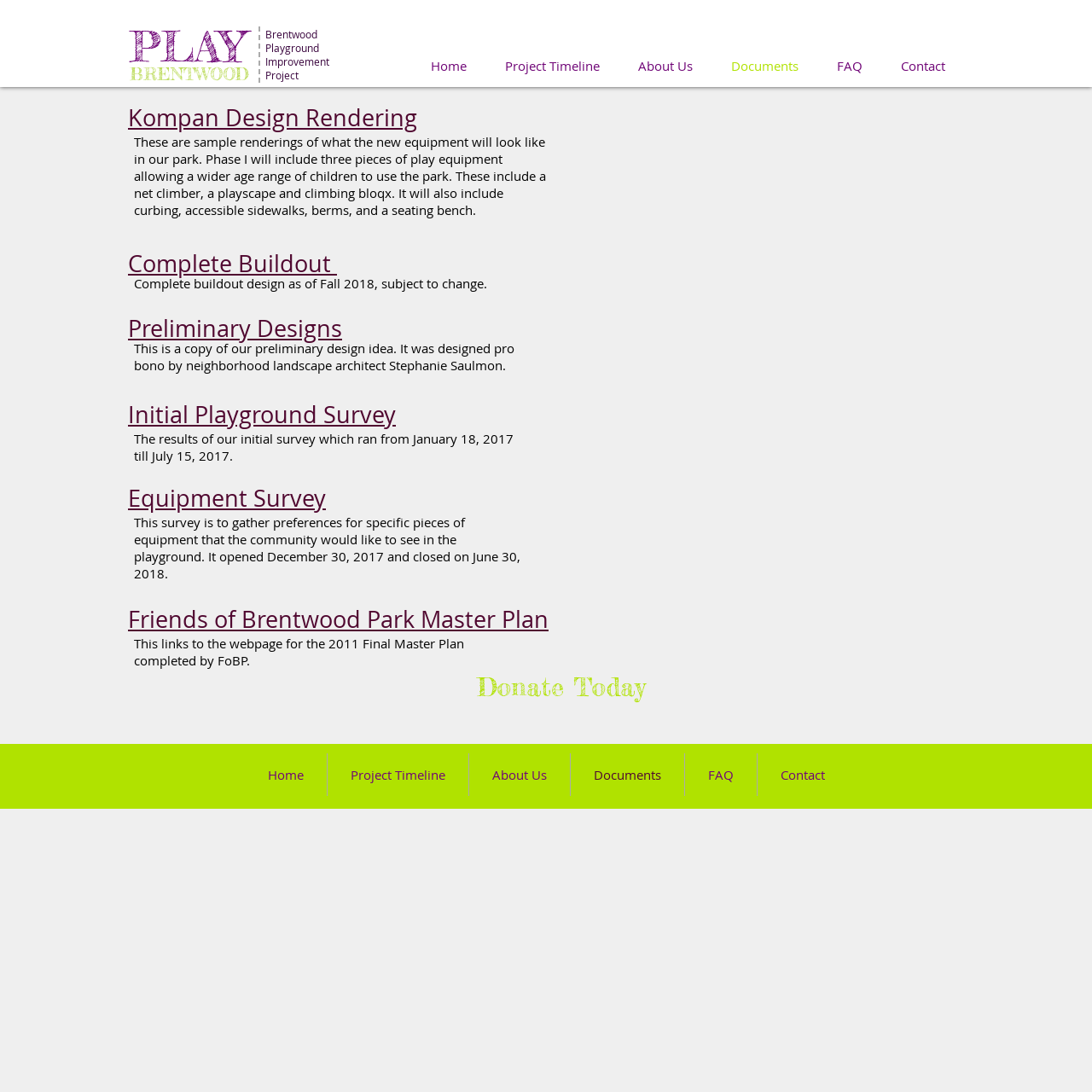Identify and provide the main heading of the webpage.

Kompan Design Rendering